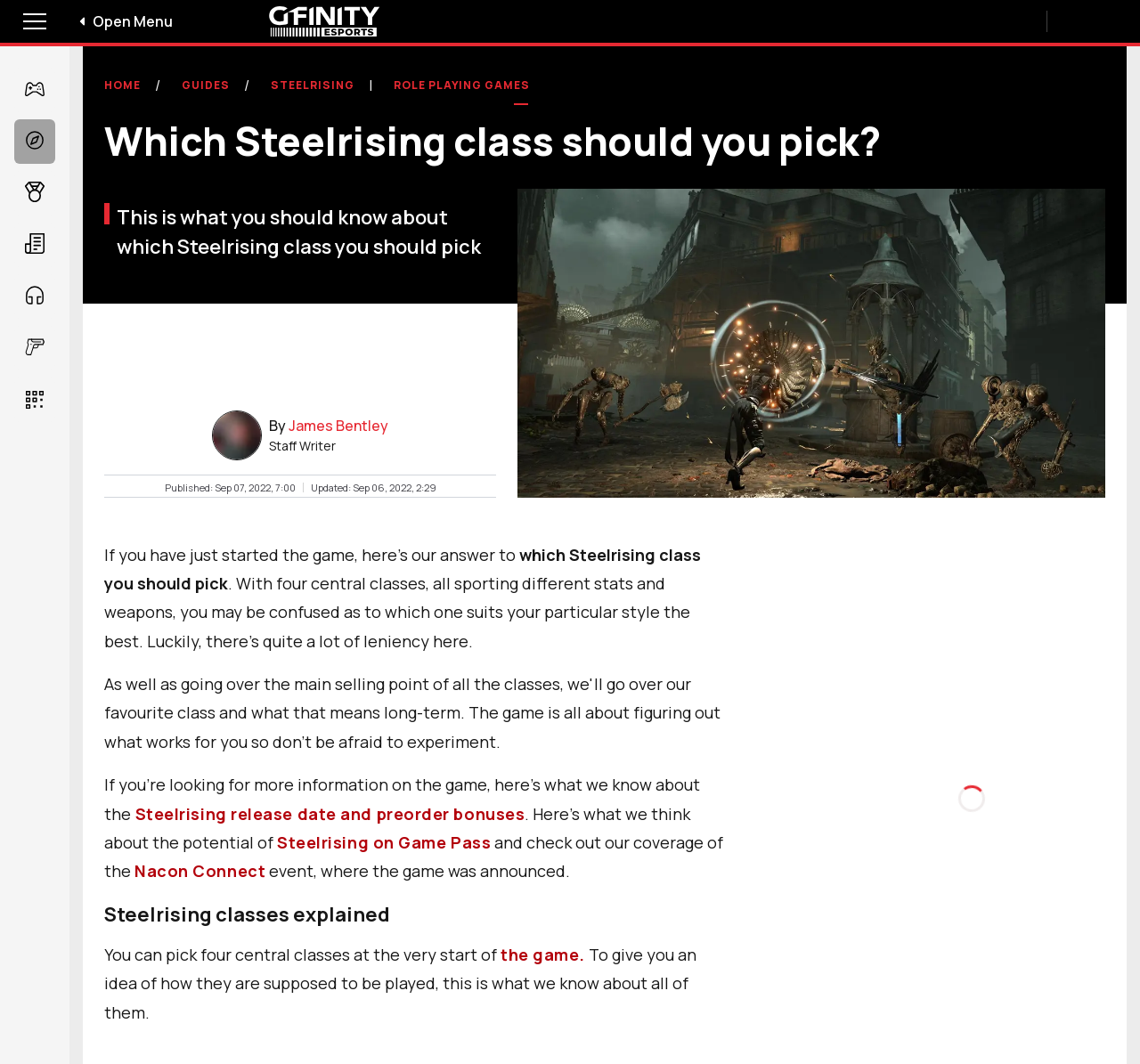Provide a short answer to the following question with just one word or phrase: Who is the author of the article?

James Bentley